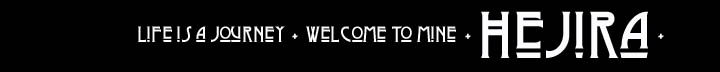Please respond to the question using a single word or phrase:
What is the theme of the space?

Personal storytelling and introspection